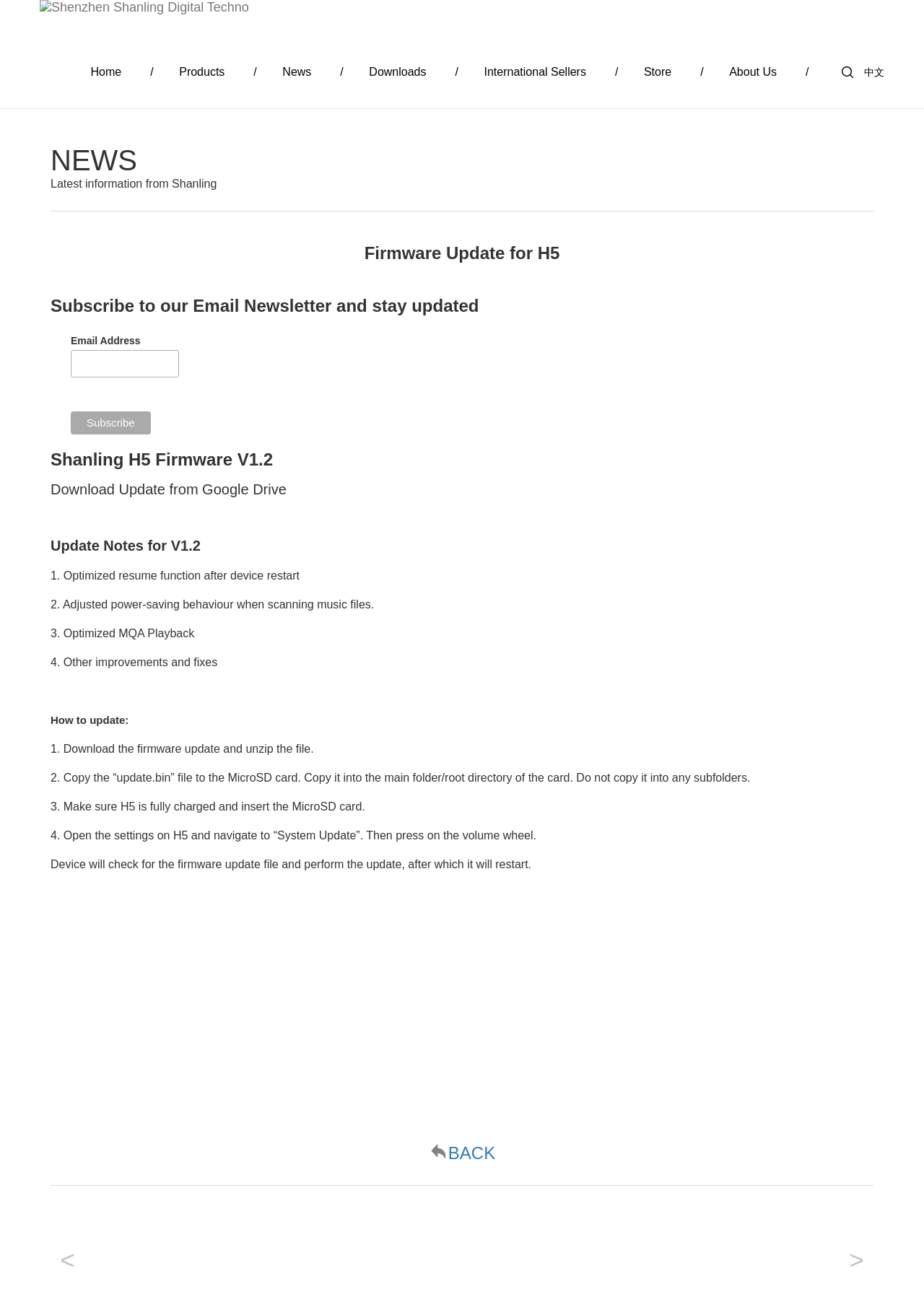Determine the bounding box for the UI element as described: "Download Update from Google Drive". The coordinates should be represented as four float numbers between 0 and 1, formatted as [left, top, right, bottom].

[0.055, 0.368, 0.31, 0.378]